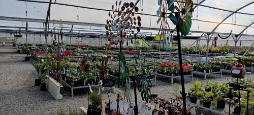Explain the contents of the image with as much detail as possible.

The image showcases a vibrant greenhouse filled with a diverse array of potted plants, flowers, and gardening supplies. Notably, the foreground features an artistic wind catcher adorned with colorful elements, adding a whimsical touch to the scene. Lush greenery and flowering plants are arranged meticulously in rows, indicating a well-organized nursery environment. The greenhouse's structure allows natural light to filter through, creating a bright and inviting atmosphere for potential customers. This setting resonates with the theme of gardening and nurturing, reflecting the offerings of Watson's Garden, which aims to welcome visitors back for a delightful shopping experience while adhering to safety protocols.